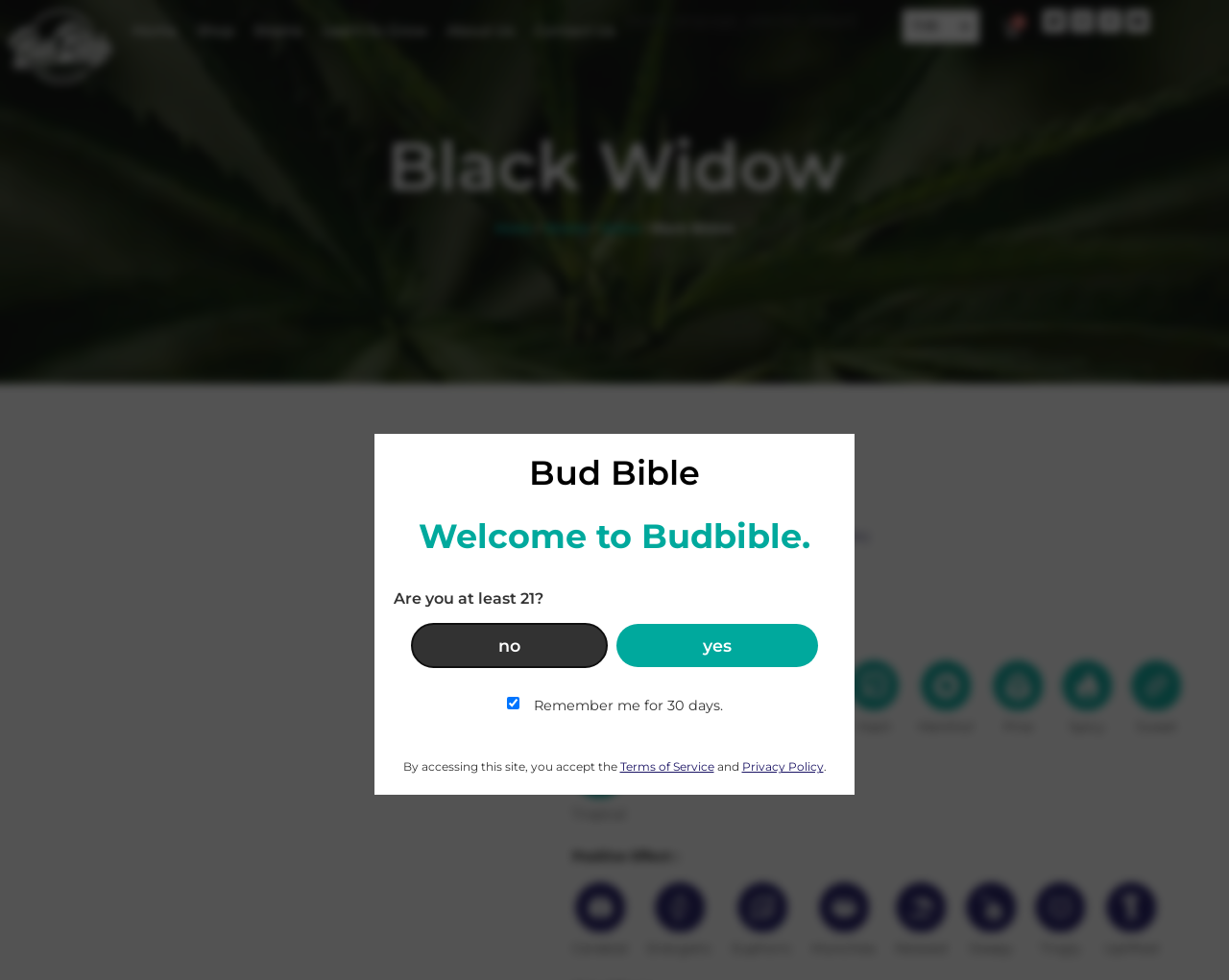What is the strain type of Black Widow?
Please answer the question with as much detail and depth as you can.

I found the answer by looking at the strain information section on the webpage, where it says 'Strain Type: Hybrid, Sativa Dominant (70%)'.